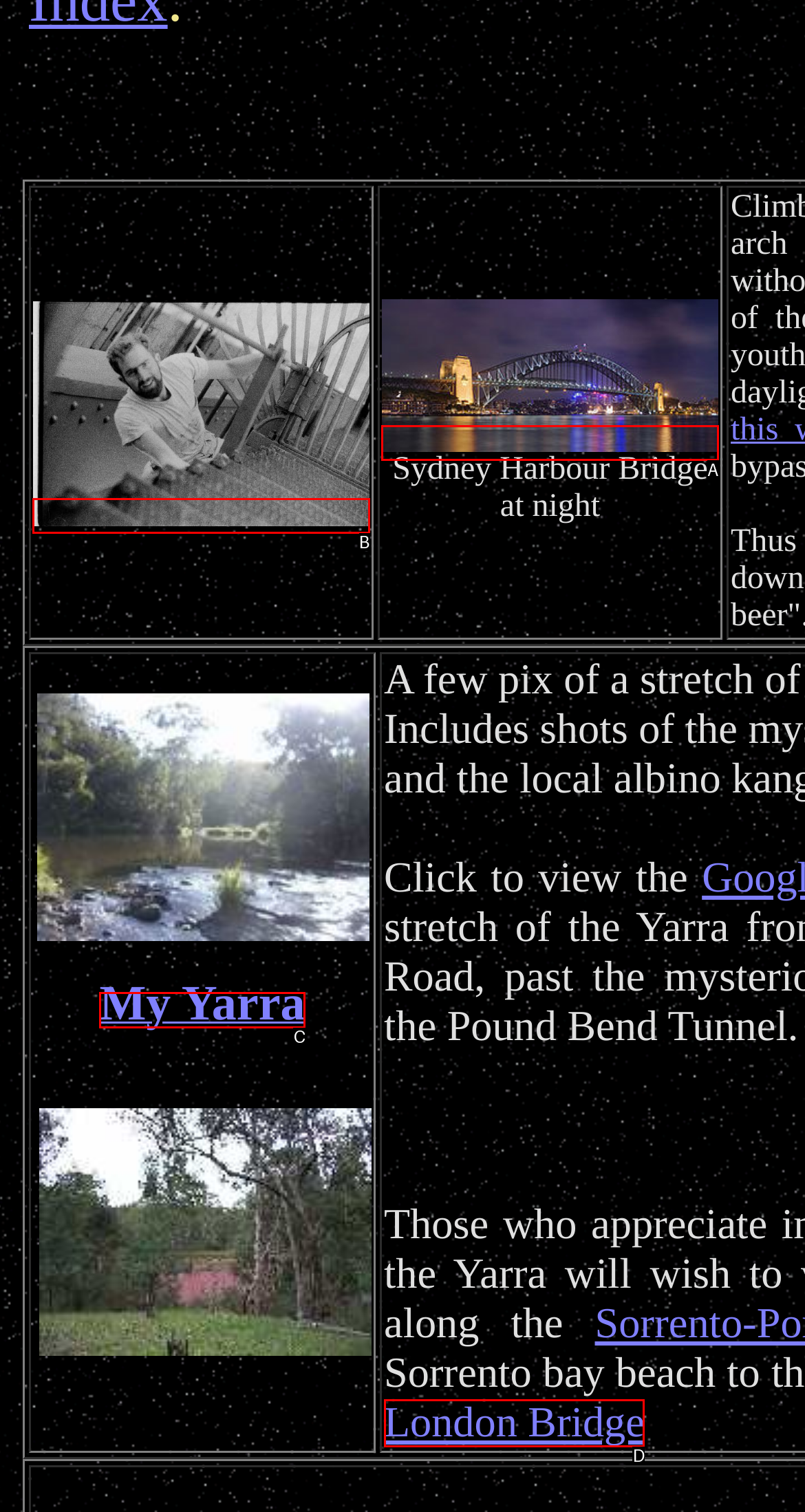Identify the letter of the option that best matches the following description: My Yarra. Respond with the letter directly.

C